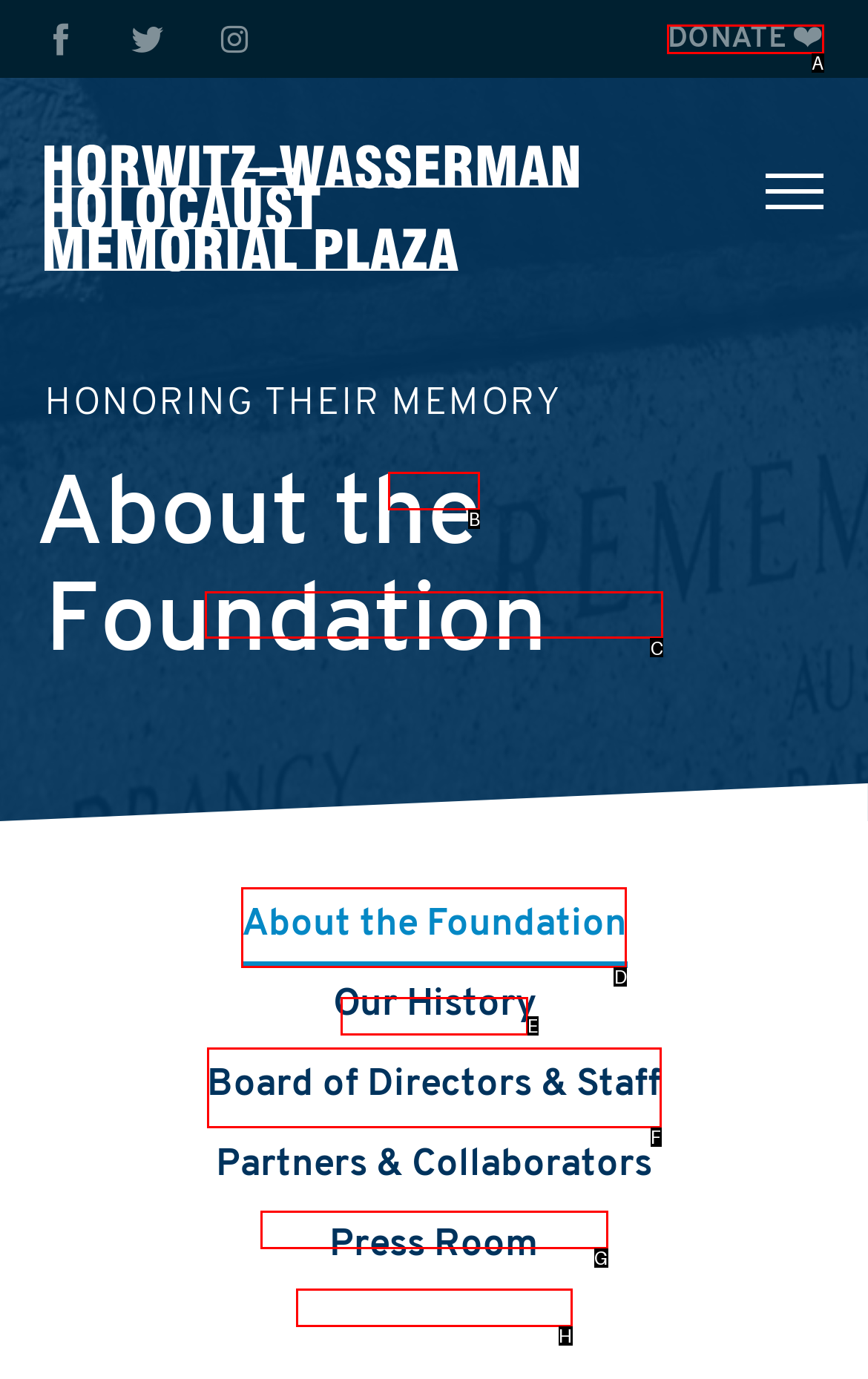Identify the appropriate choice to fulfill this task: Learn about the Foundation
Respond with the letter corresponding to the correct option.

C